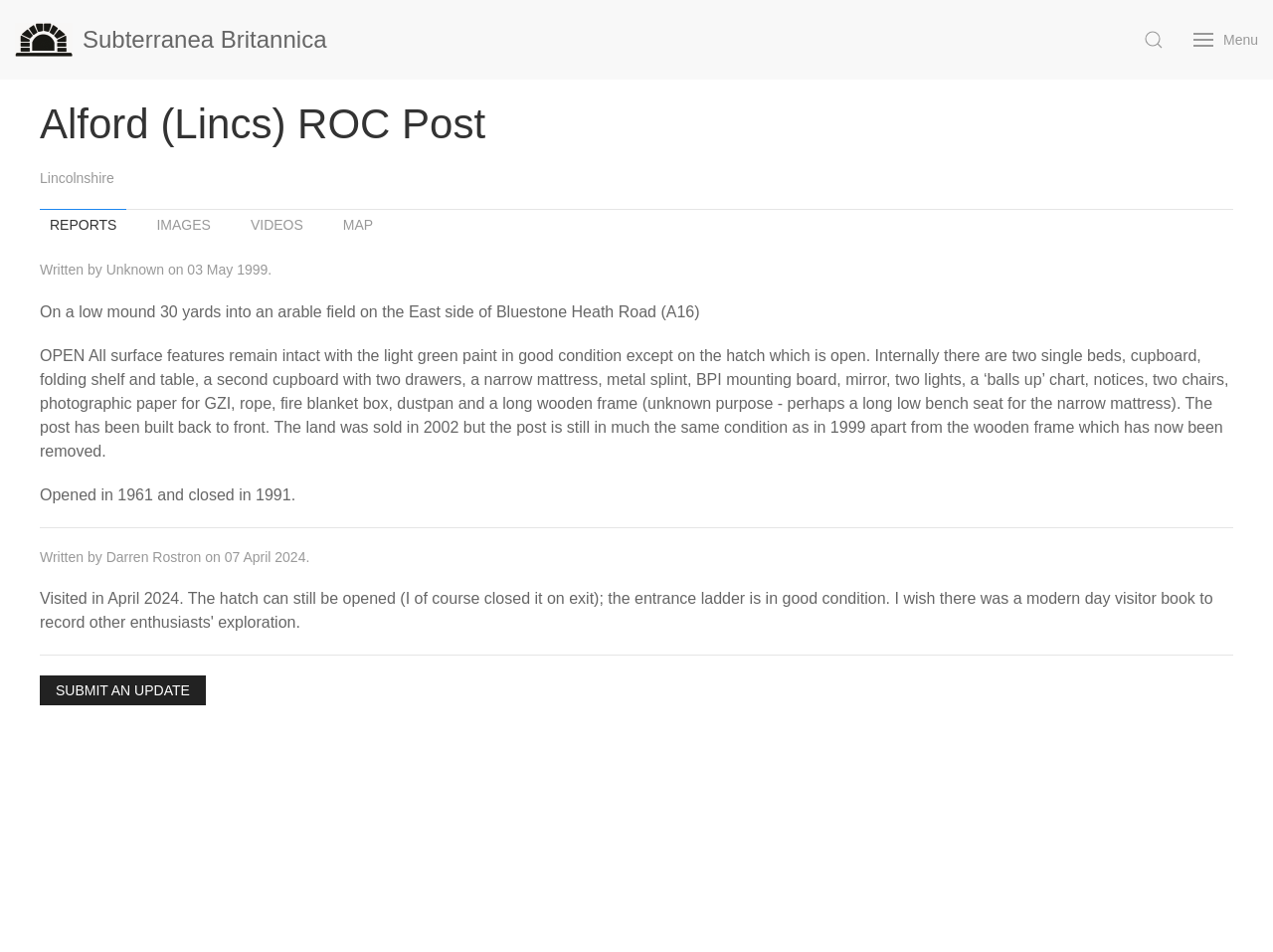Provide a thorough summary of the webpage.

The webpage is about Alford (Lincs) ROC Post, a man-made underground place, and is part of the Subterranea Britannica society. At the top left, there is a link to the Subterranea Britannica homepage. Next to it, there is an empty link, accompanied by a small image. On the top right, there is a link to the menu, also accompanied by a small image.

Below the top navigation, there is a heading that reads "Alford (Lincs) ROC Post". Underneath, there are links to related topics, including "Lincolnshire", "REPORTS", "IMAGES", "VIDEOS", and "MAP". The "REPORTS" link is expanded, while the others are not.

The main content of the page is divided into two sections, separated by horizontal lines. The first section contains three paragraphs of text, describing the Alford ROC Post, including its location, features, and history. The text is written by two different authors, Unknown and Darren Rostron, on different dates.

In the second section, there is a single link to "SUBMIT AN UPDATE", allowing users to contribute to the page. Overall, the webpage provides detailed information about the Alford ROC Post, with a focus on its history and features.